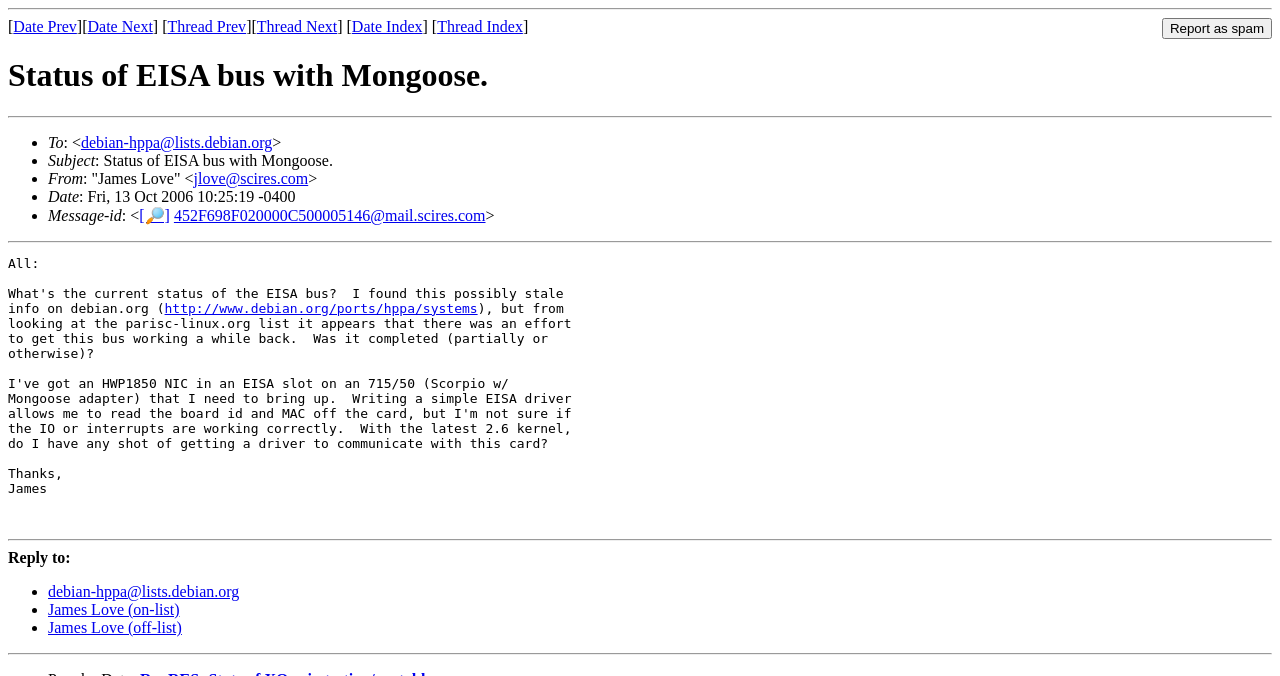Locate and extract the text of the main heading on the webpage.

Status of EISA bus with Mongoose.